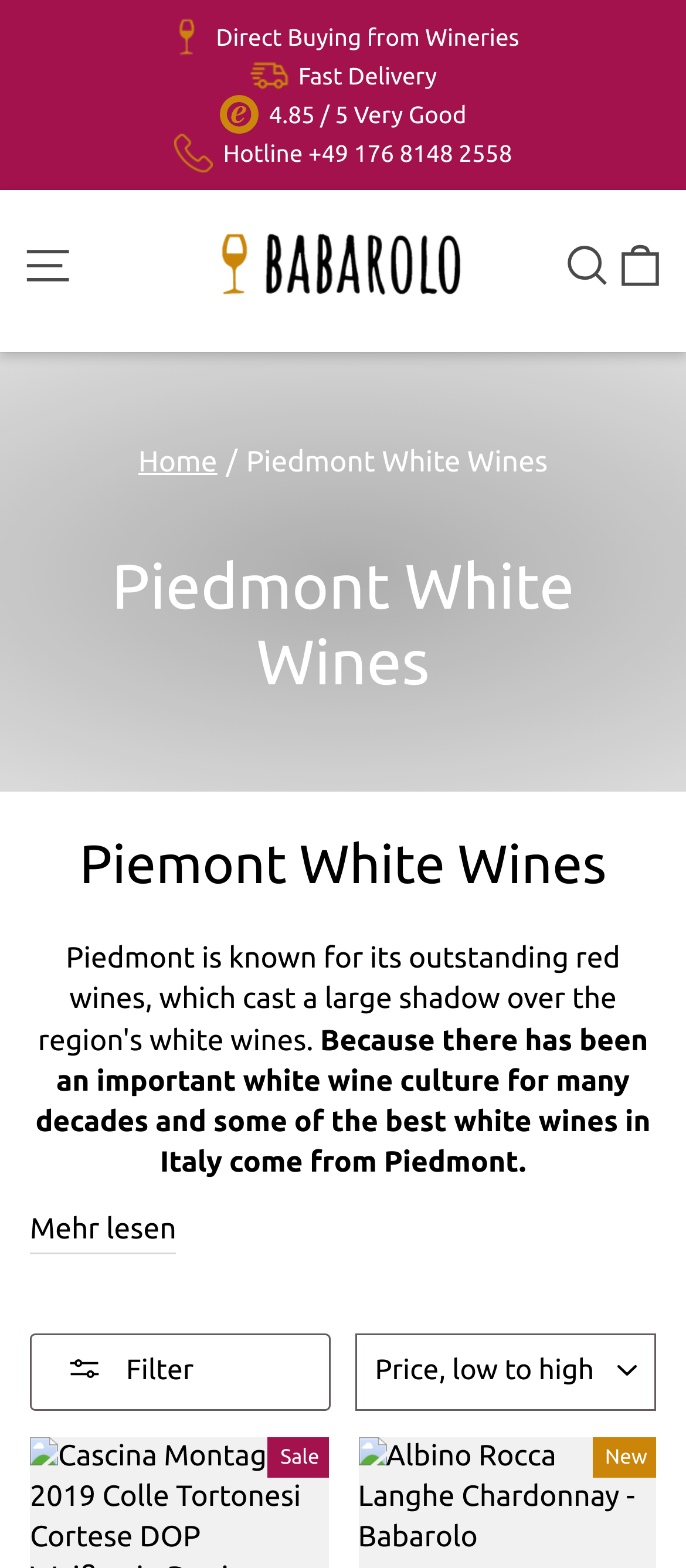Provide a short answer using a single word or phrase for the following question: 
What is the purpose of the 'Filter' button?

To filter wines